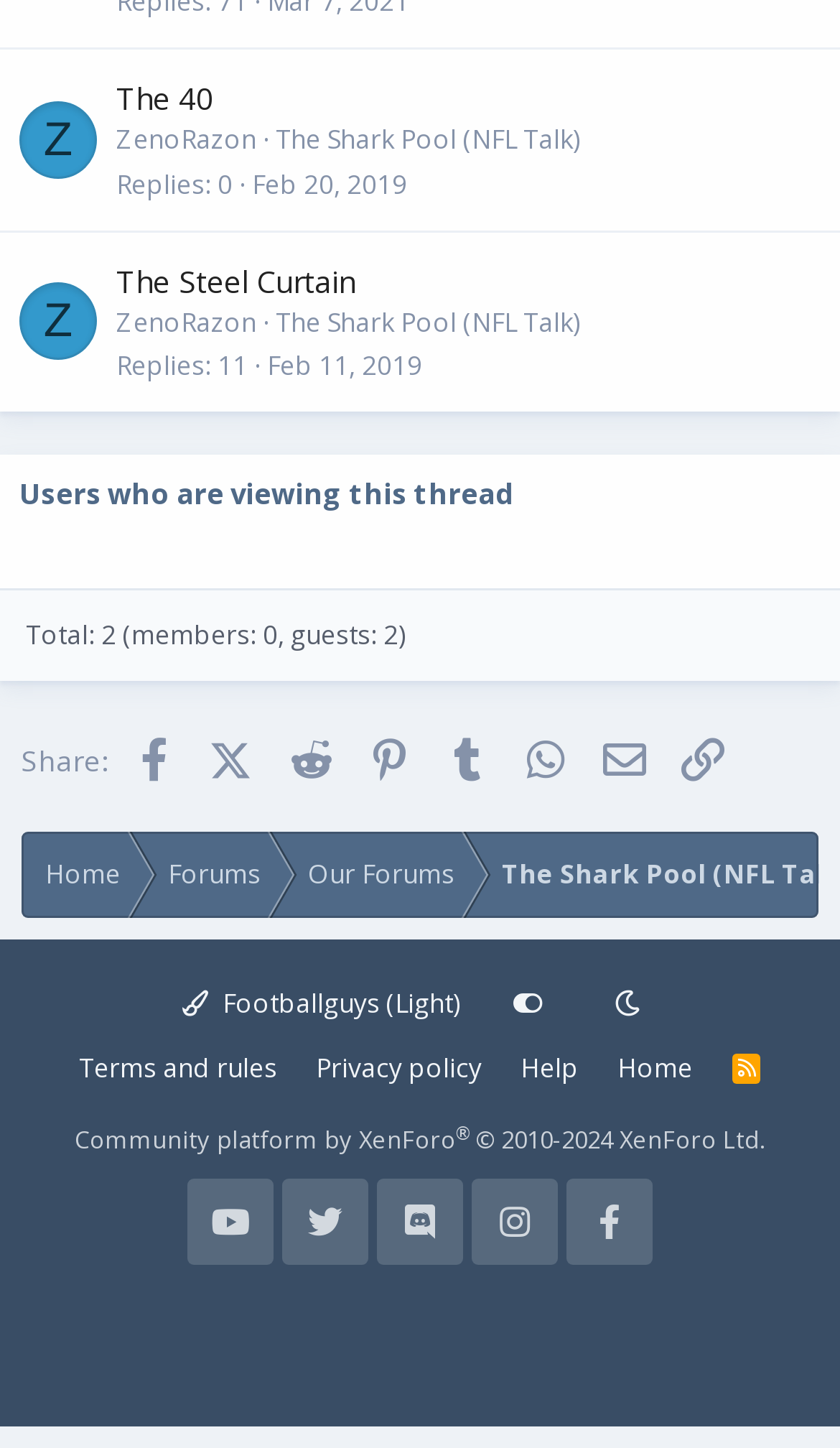Please identify the bounding box coordinates of the element's region that should be clicked to execute the following instruction: "Click the settings button". The bounding box coordinates must be four float numbers between 0 and 1, i.e., [left, top, right, bottom].

None